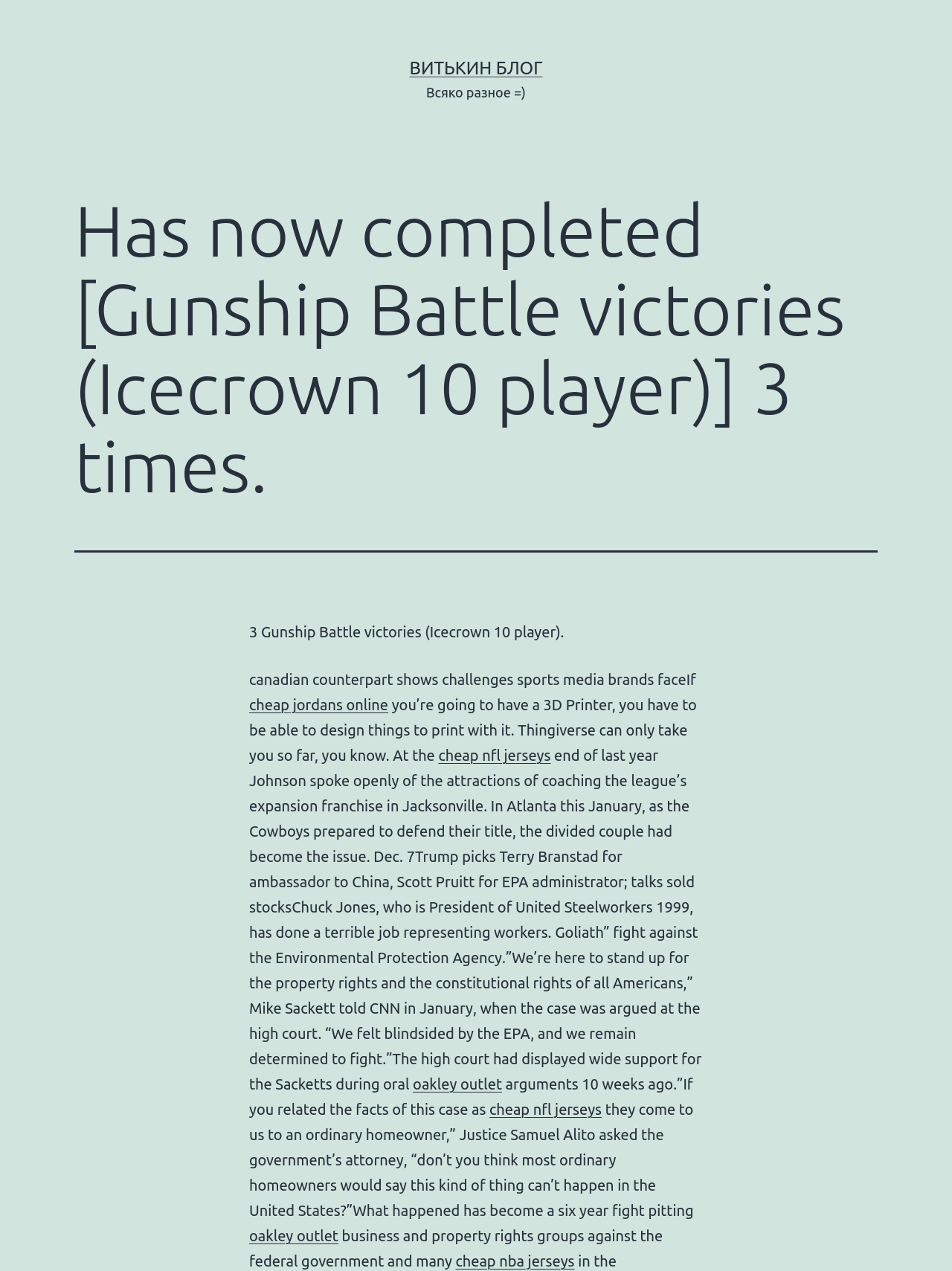What is the topic of the text below the heading?
Using the image, elaborate on the answer with as much detail as possible.

The text below the heading discusses various topics, including sports media brands, 3D printing, and environmental protection. It appears to be a collection of unrelated articles or news snippets.